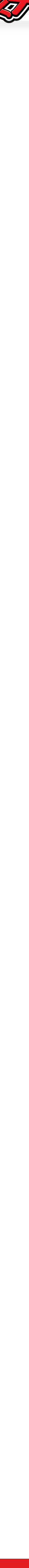How close was Takuma Sato to pole position?
Look at the image and answer with only one word or phrase.

Two thousandths of a second